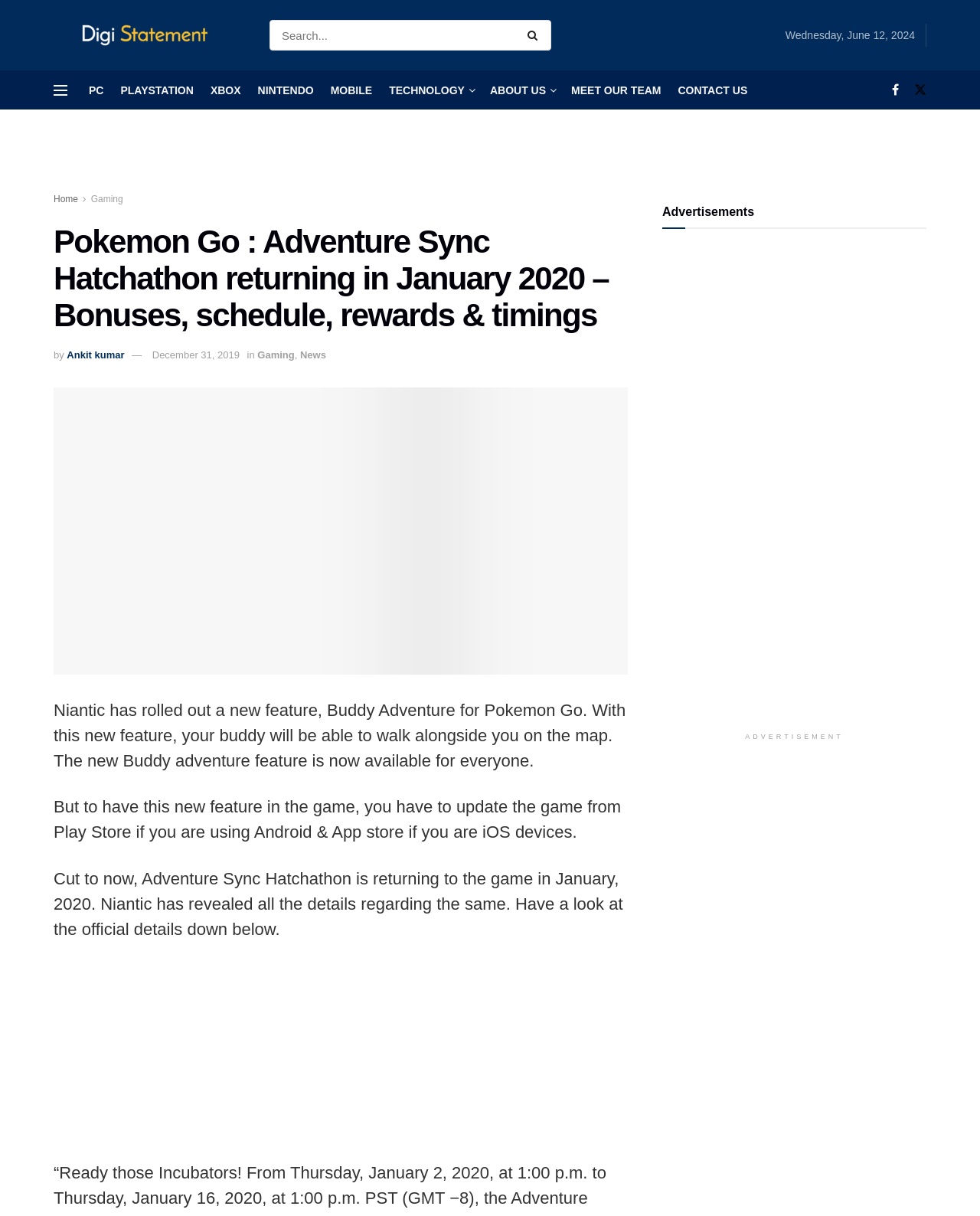Provide the bounding box coordinates of the HTML element described by the text: "Gaming". The coordinates should be in the format [left, top, right, bottom] with values between 0 and 1.

[0.263, 0.287, 0.301, 0.297]